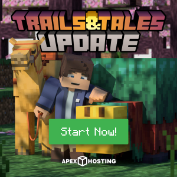Convey all the details present in the image.

The image features a vibrant promotional graphic for the "Trails & Tales Update" in the popular game, Minecraft. At the top, bold and colorful text reads "TRAINS & TALES UPDATE," setting an exciting tone for the new content. Dominating the foreground is an animated character, dressed in a blue jacket, engaging with a chest filled with treasures. Beside the character is a friendly-looking llama, adding a whimsical touch to the scene. Below, a prominent green button with the words "Start Now!" invites players to dive into the new adventures awaiting them. The branding for Apex Hosting is displayed at the bottom, indicating that they support or host content related to this update, appealing to Minecraft enthusiasts eager to explore the latest features and updates of the game.